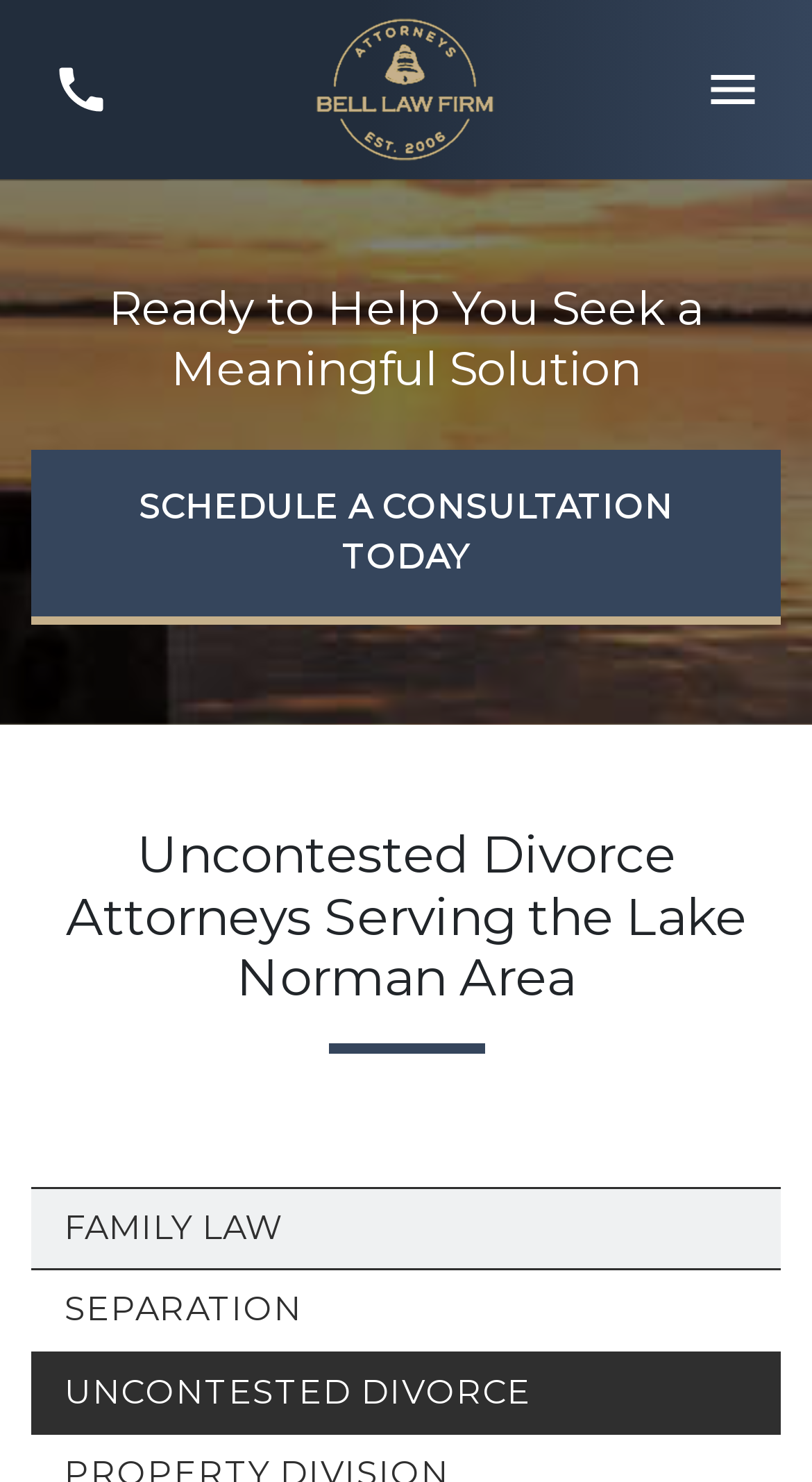Provide a single word or phrase answer to the question: 
What is the purpose of the 'Schedule a Consultation Today' link?

To schedule a consultation